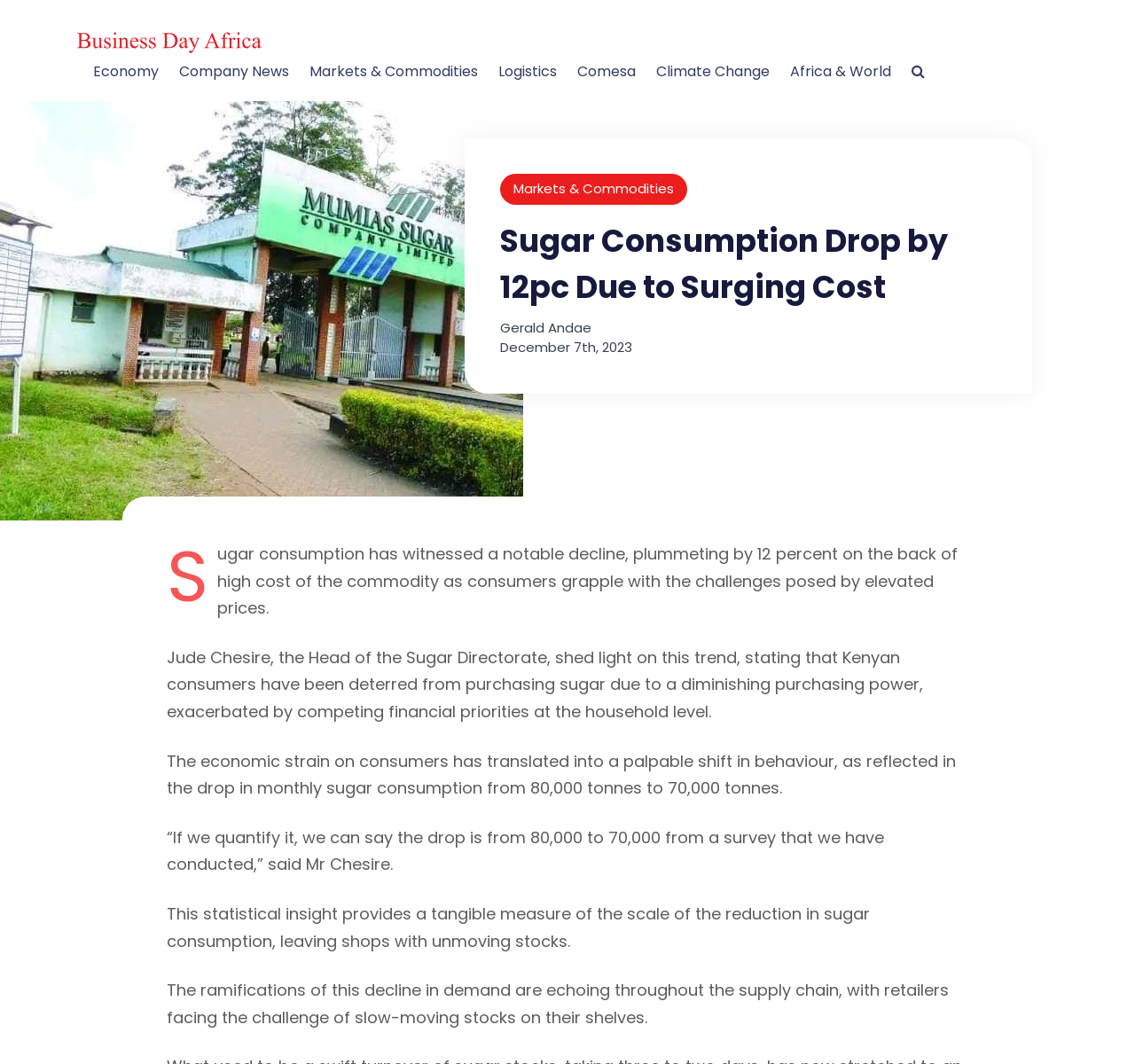Please find the bounding box for the UI element described by: "Logistics".

[0.439, 0.058, 0.491, 0.077]